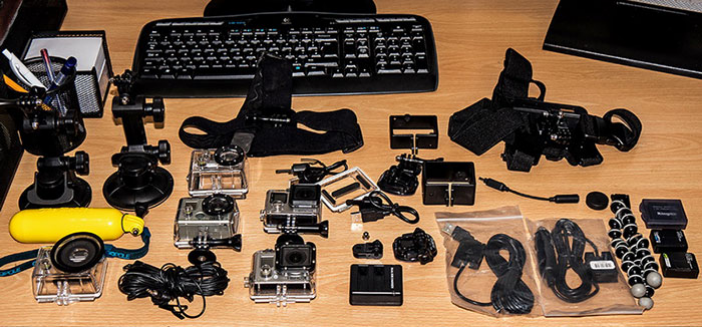Describe the image with as much detail as possible.

The image showcases a diverse collection of camera accessories and gadgets, arranged neatly on a wooden table. Prominently featured are several action cameras, each encased in protective housing, indicating readiness for adventure. Surrounding the cameras are various mounts and straps, notably a yellow floating handle, which is essential for water-based filming, and flexible tripods for versatile positioning.

Additionally, the assortment includes batteries, chargers, cables, and other small components, all of which are vital for enhancing the functionality and adaptability of the cameras during different projects. The backdrop features a keyboard, suggesting this setup is part of a workspace where editing or planning takes place. This collection vividly illustrates a passion for videography and the comprehensive tools necessary for capturing high-quality footage in various environments.